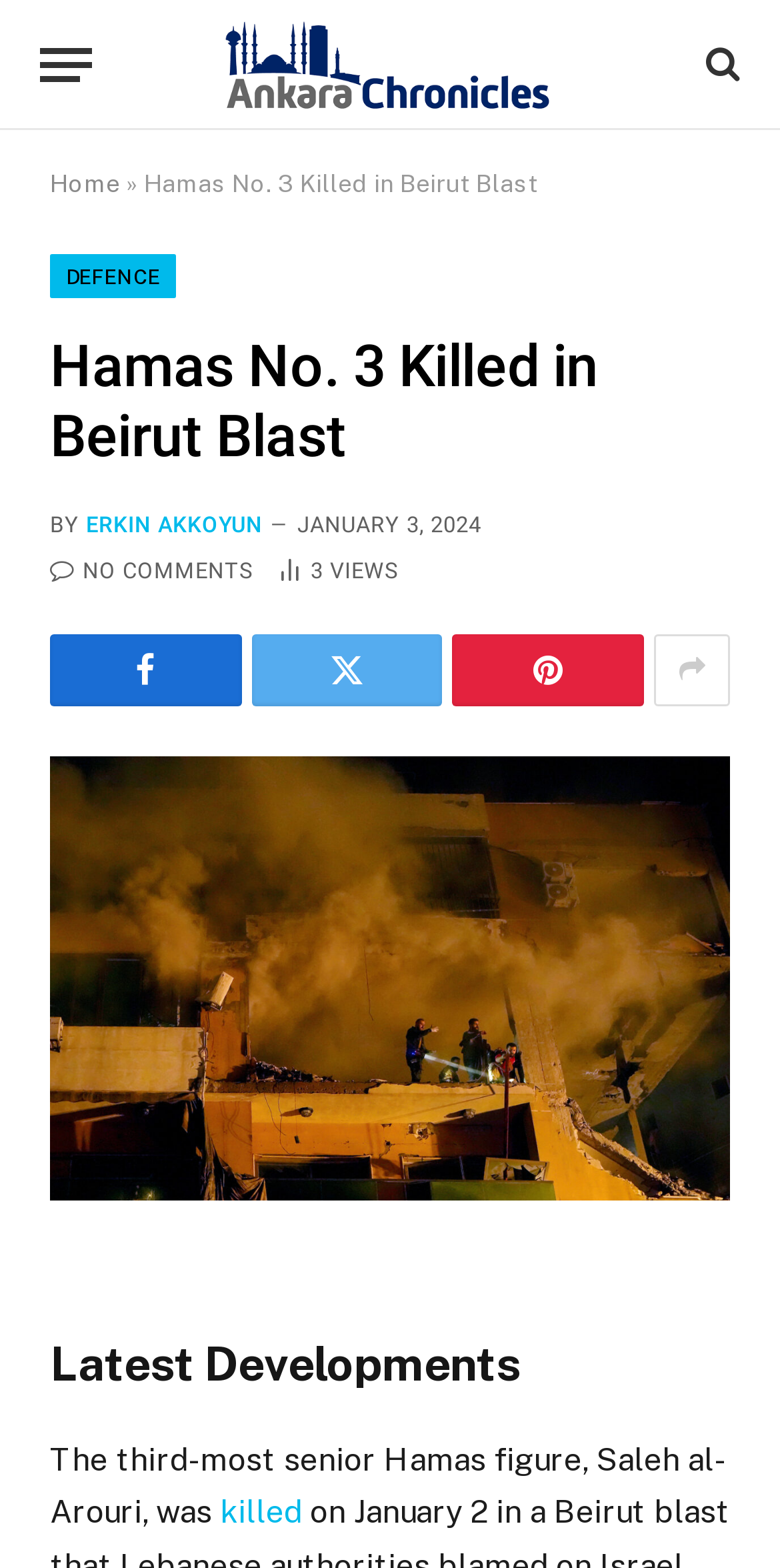Locate the bounding box coordinates of the element that should be clicked to execute the following instruction: "Read the article by ERKIN AKKOYUN".

[0.11, 0.327, 0.337, 0.343]